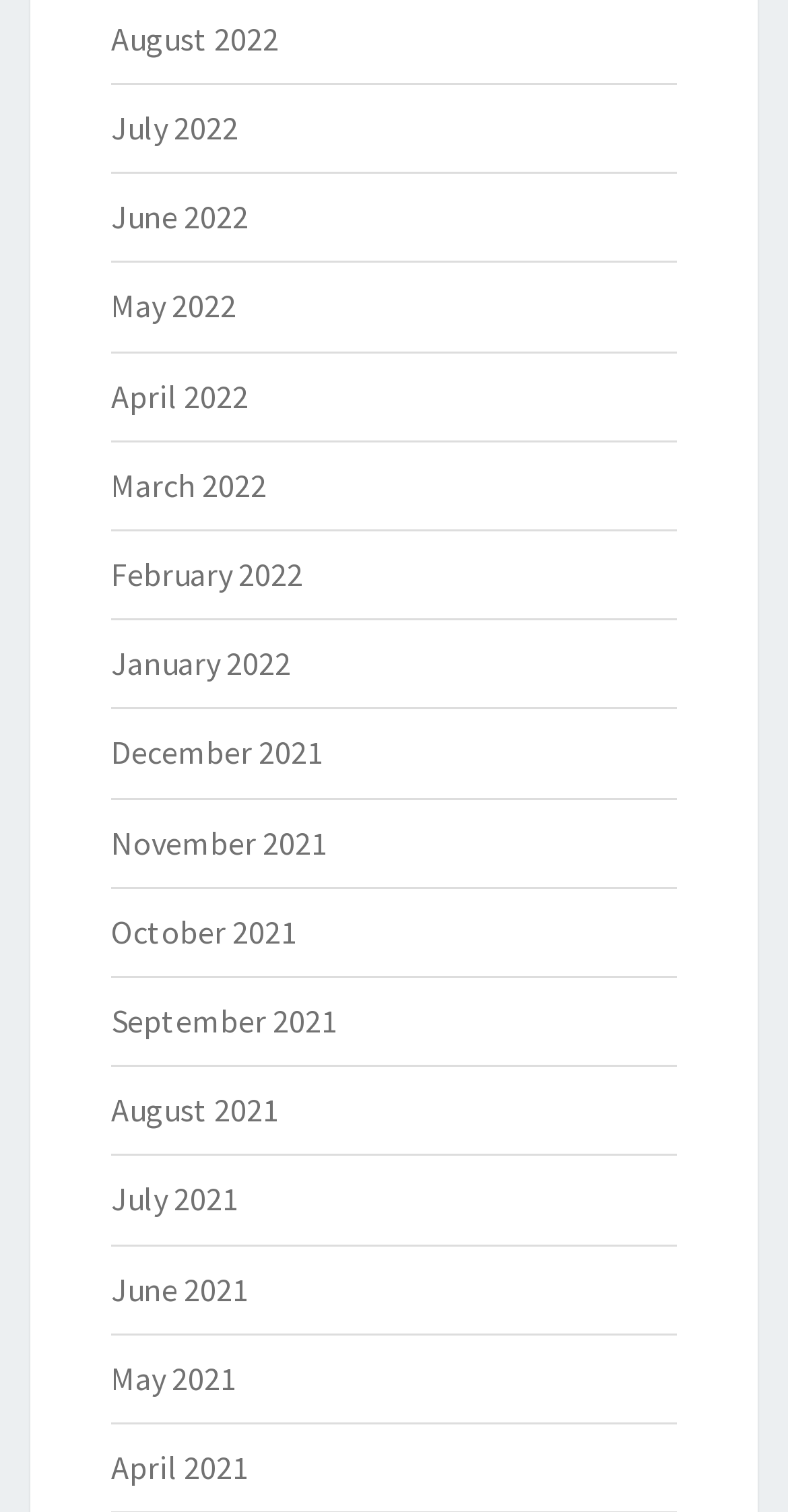Using the information in the image, could you please answer the following question in detail:
What is the pattern of the month links?

I observed that the links are listed in a chronological order, with each link representing a month, from the most recent to the oldest, which suggests that the pattern of the month links is a monthly archive.